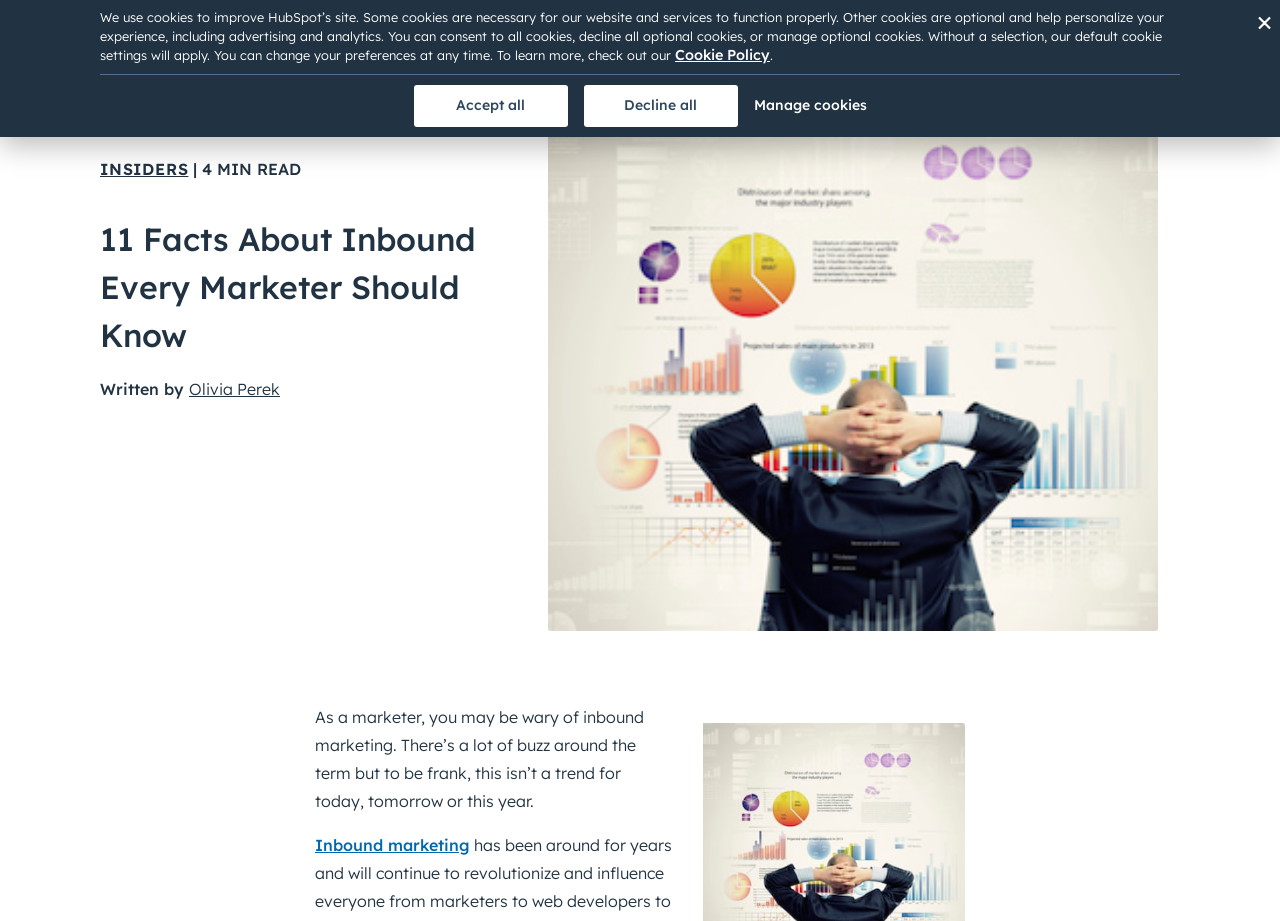What is the purpose of the cookie banner?
Answer the question with a detailed explanation, including all necessary information.

The cookie banner is displayed at the top of the webpage, indicating that the website uses cookies. Its purpose is to inform users about the website's cookie policy and provide options to manage cookie preferences.